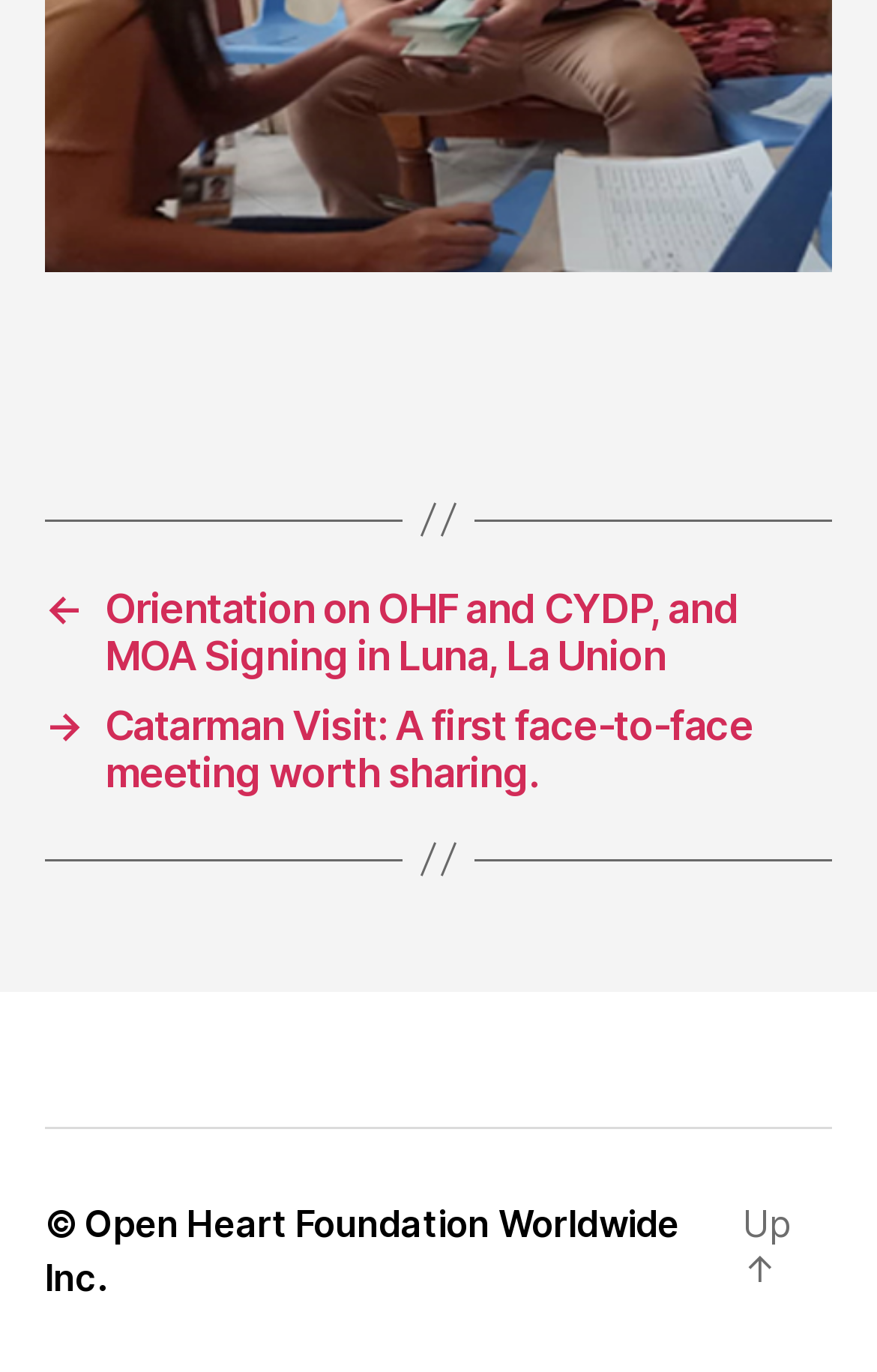Use a single word or phrase to answer the following:
How many sections are on this webpage?

3